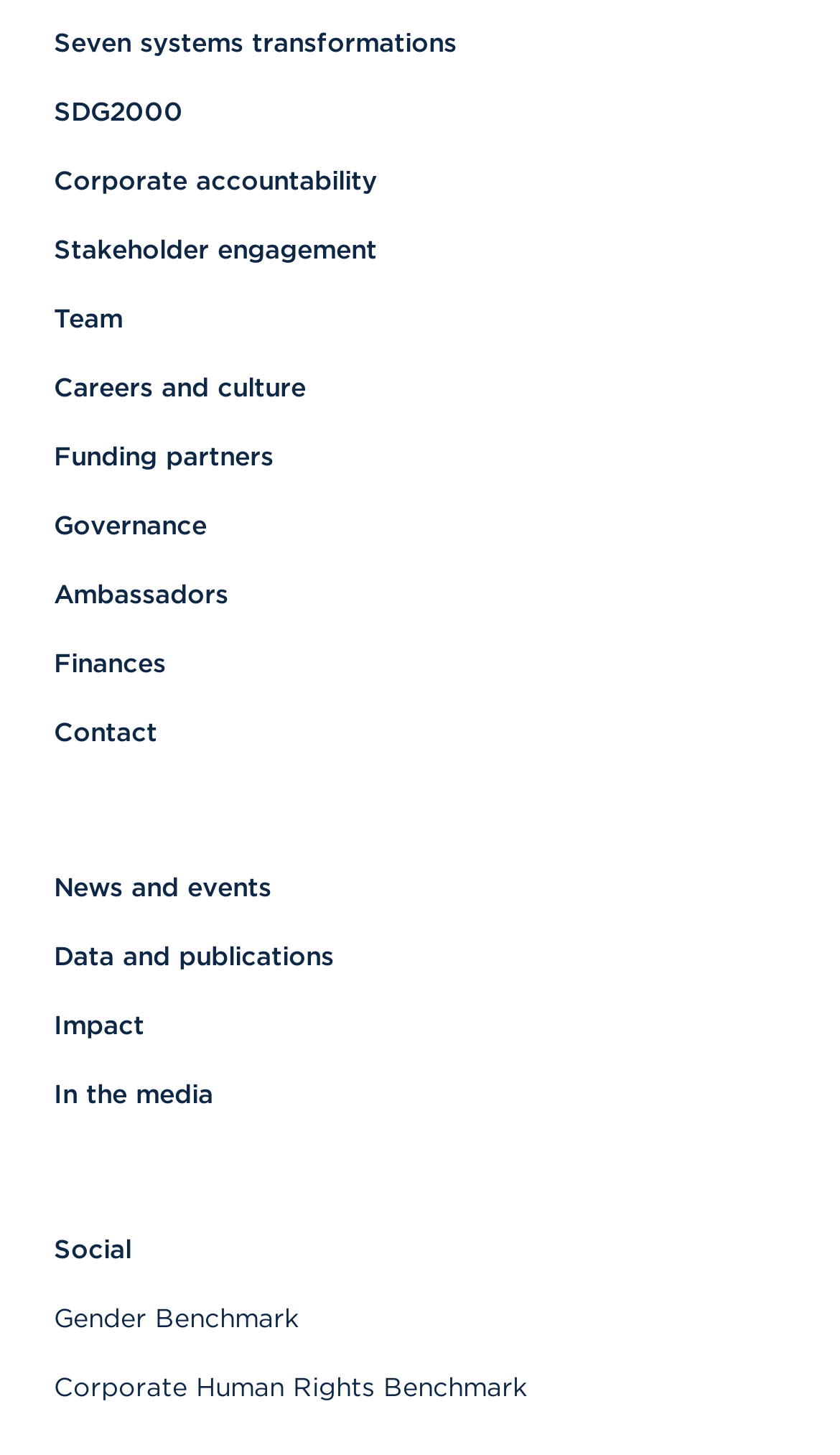Use a single word or phrase to answer this question: 
Are the links on the webpage arranged vertically?

Yes